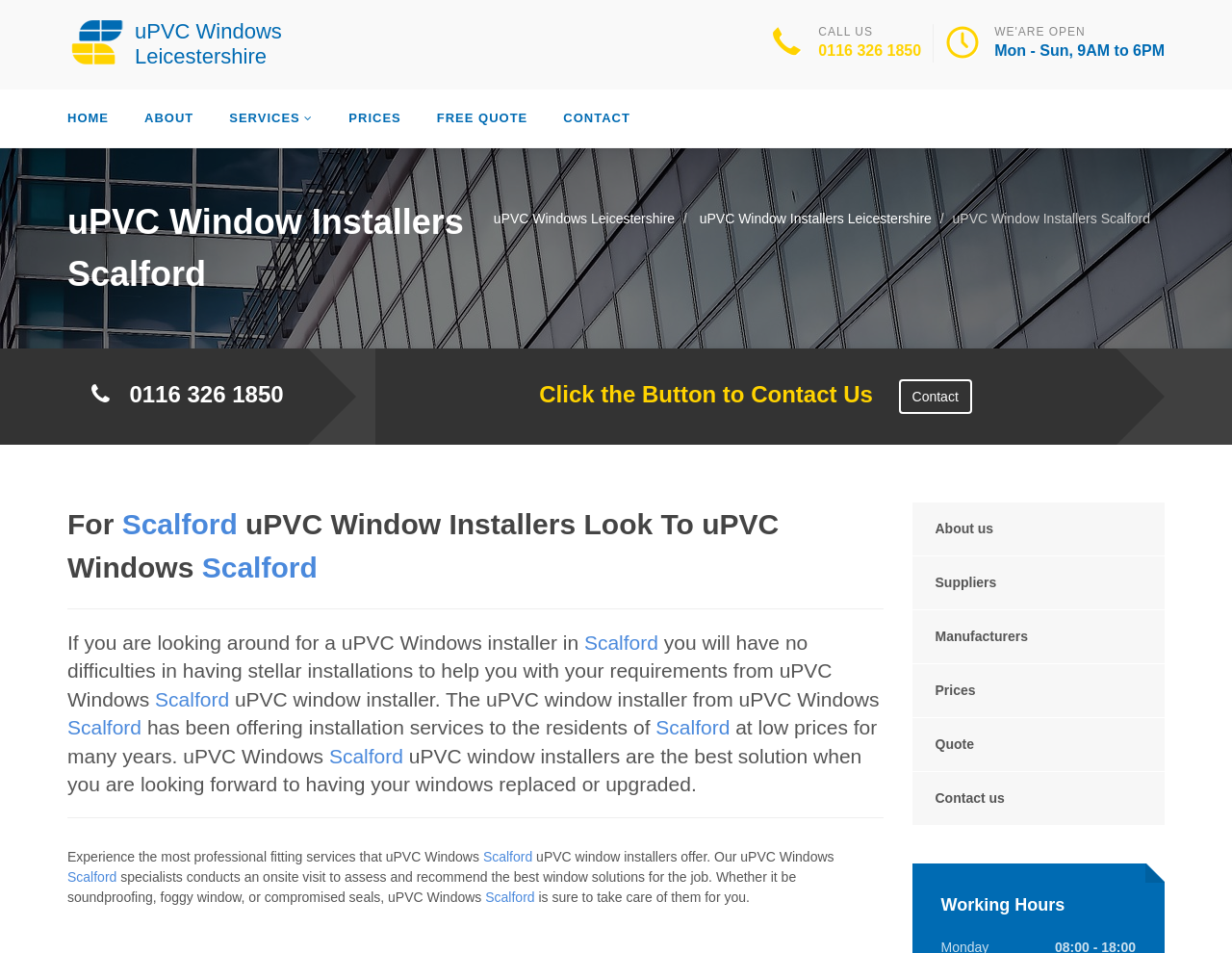Identify the main title of the webpage and generate its text content.

uPVC Window Installers Scalford